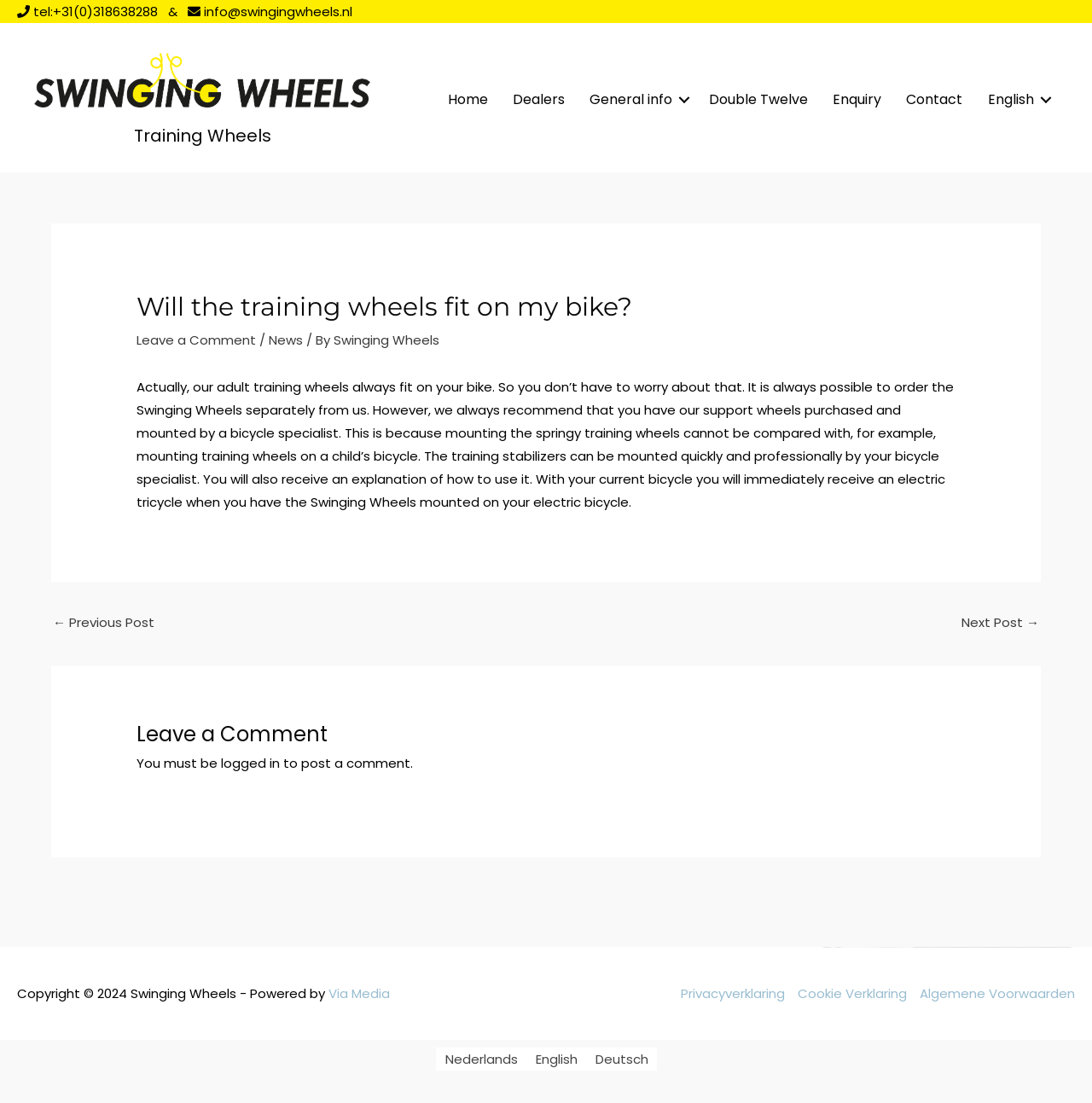Pinpoint the bounding box coordinates of the element that must be clicked to accomplish the following instruction: "Switch to English language". The coordinates should be in the format of four float numbers between 0 and 1, i.e., [left, top, right, bottom].

[0.893, 0.074, 0.969, 0.108]